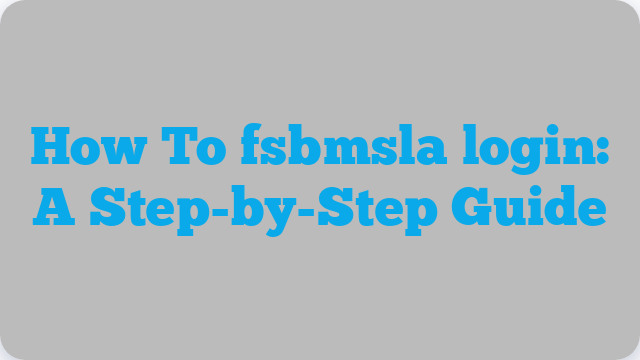What is the color of the title text?
Based on the image, please offer an in-depth response to the question.

The caption describes the title as featuring bold, blue text, which indicates that the color of the title text is blue.